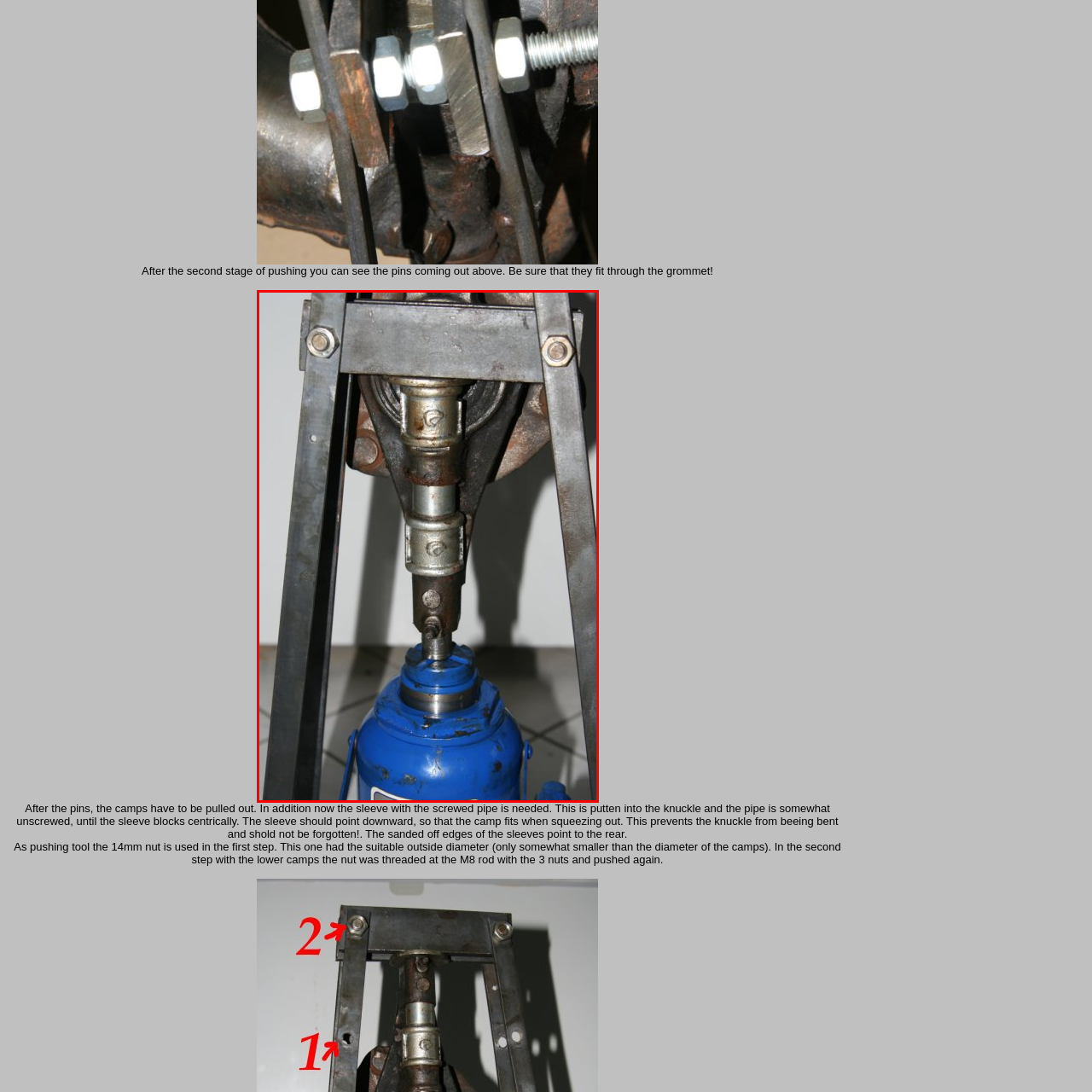Refer to the section enclosed in the red box, What is the significance of proper component alignment? Please answer briefly with a single word or phrase.

Avoid bending the knuckle